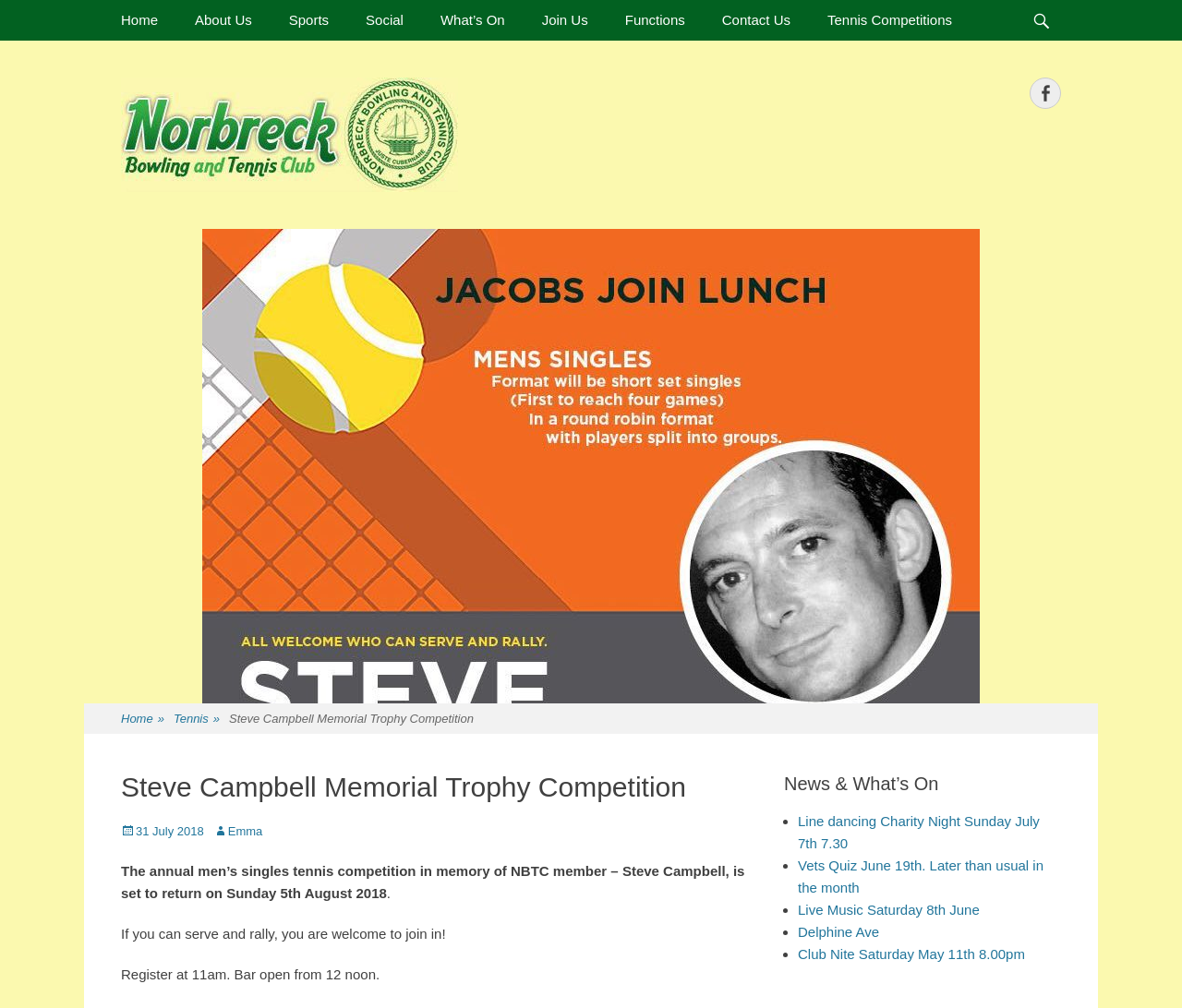Determine the coordinates of the bounding box that should be clicked to complete the instruction: "Check the 'Line dancing Charity Night' event". The coordinates should be represented by four float numbers between 0 and 1: [left, top, right, bottom].

[0.675, 0.807, 0.88, 0.844]